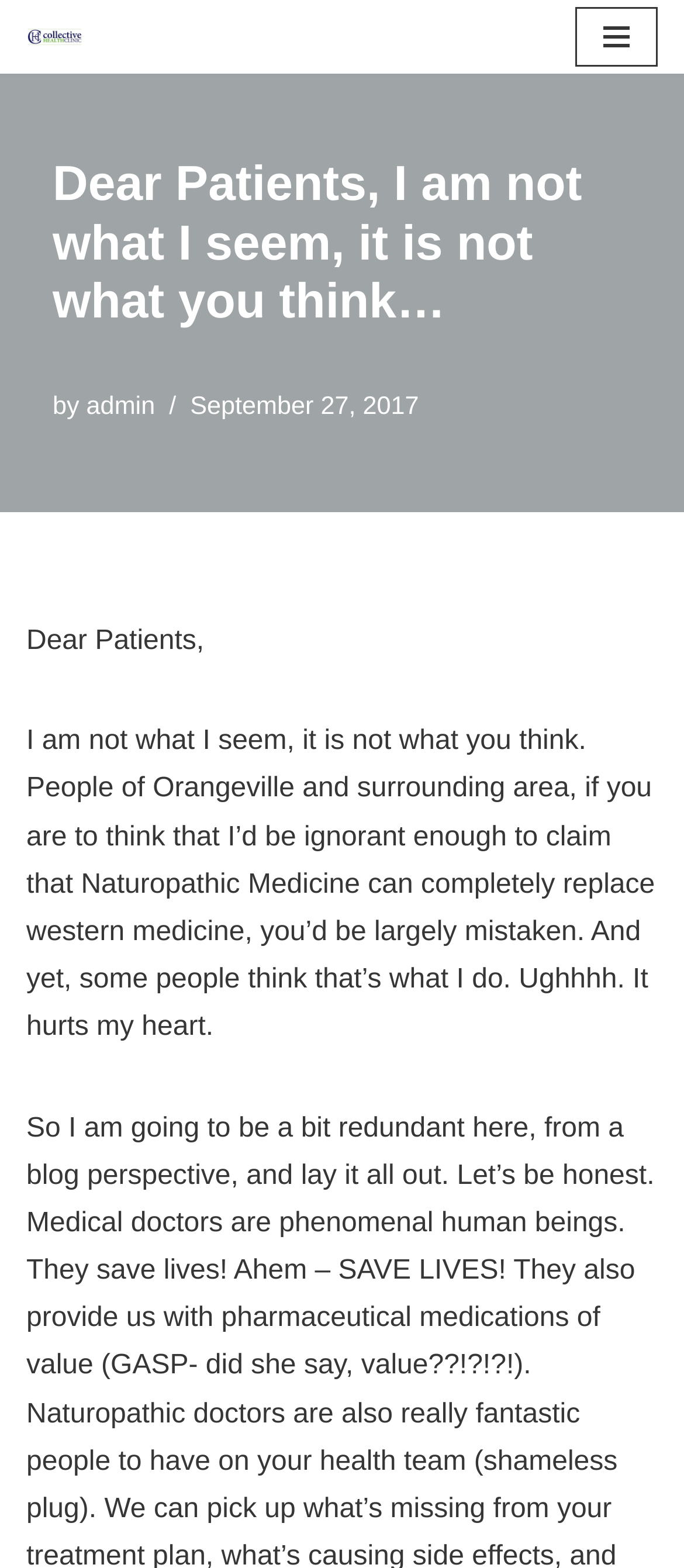Write a detailed summary of the webpage, including text, images, and layout.

The webpage appears to be a blog post or article from the Collective Health Clinic. At the top left of the page, there is a link to "Skip to content". Next to it, on the same horizontal level, is a link to the clinic's welcome page. On the top right, there is a button to expand the navigation menu.

Below these top-level elements, there is a heading that matches the title of the webpage, "Dear Patients, I am not what I seem, it is not what you think…". Underneath the heading, there is a byline with the text "by" followed by a link to the author, "admin". To the right of the byline, there is a timestamp indicating that the post was published on September 27, 2017.

The main content of the page is a lengthy paragraph that starts with "Dear Patients," and continues to express the author's thoughts and feelings about the misconceptions surrounding Naturopathic Medicine. The text is positioned in the middle of the page, spanning almost the entire width.